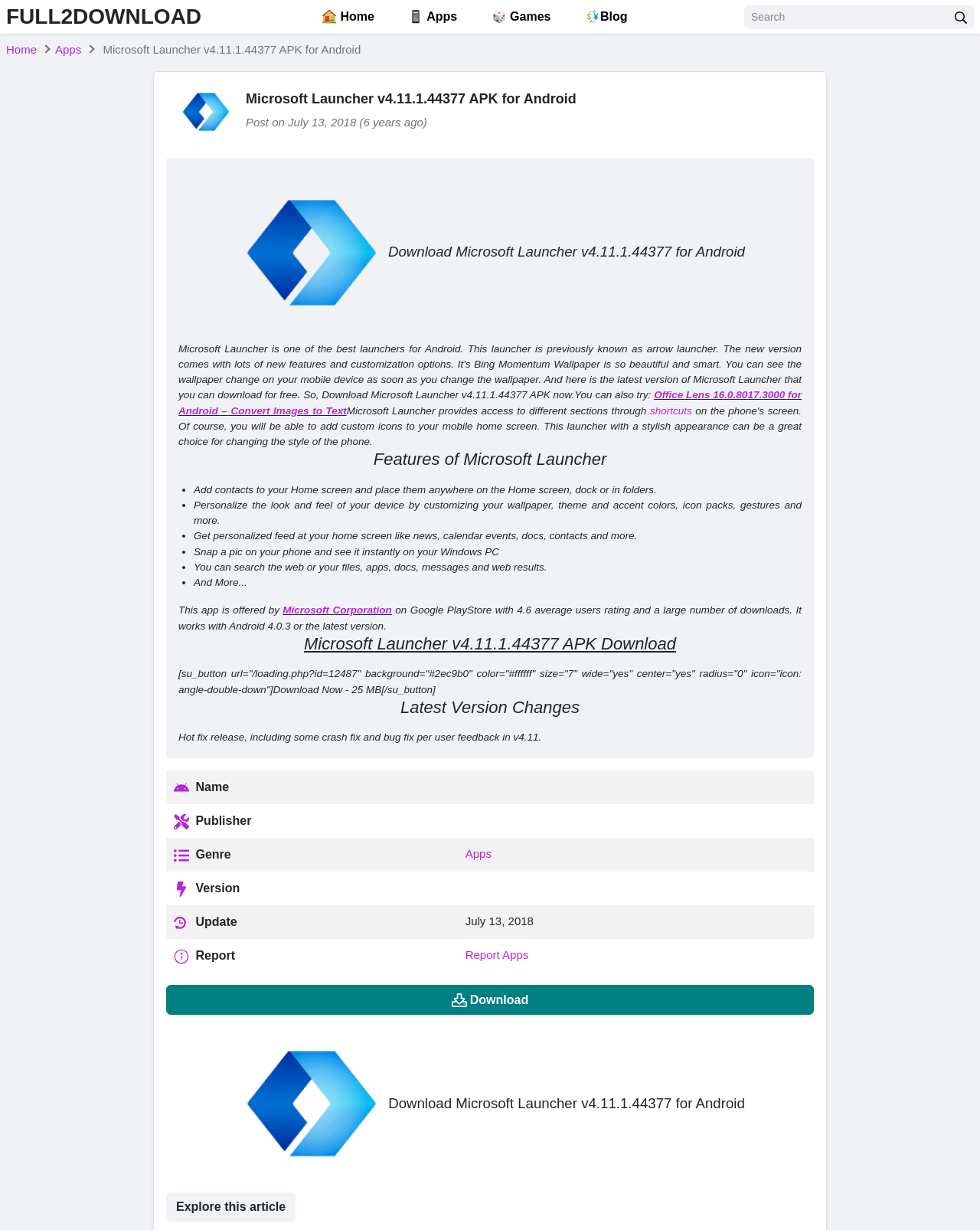Kindly provide the bounding box coordinates of the section you need to click on to fulfill the given instruction: "Go to Home".

[0.006, 0.035, 0.038, 0.045]